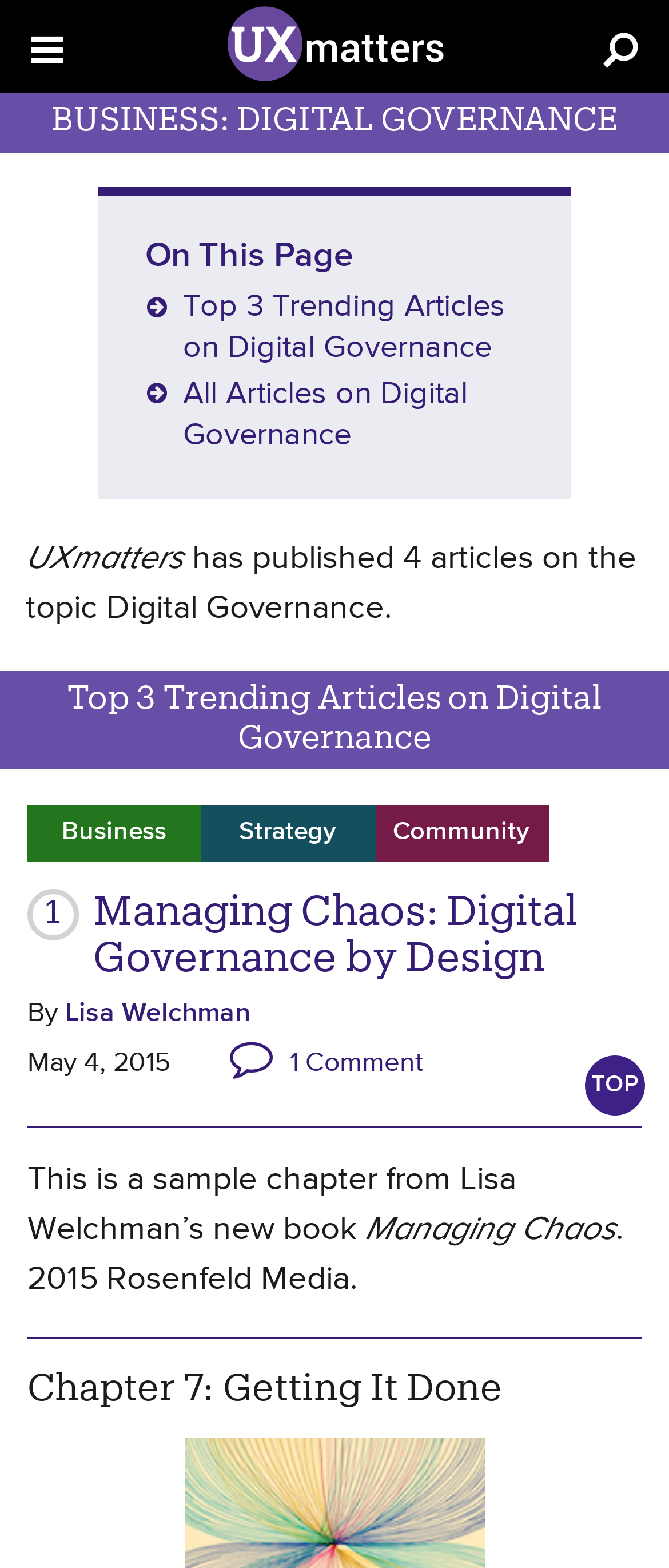Find the primary header on the webpage and provide its text.

BUSINESS: DIGITAL GOVERNANCE